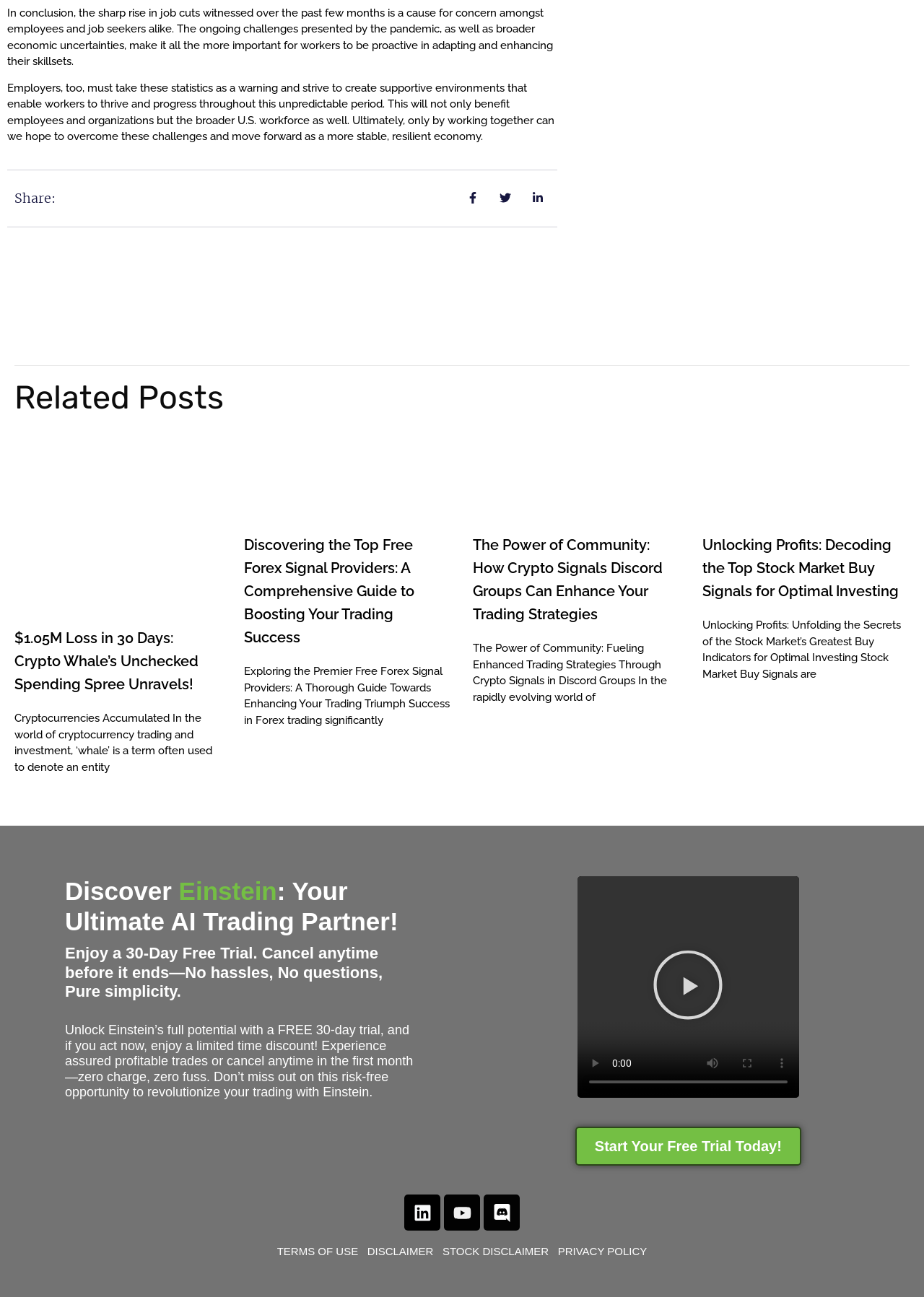Carefully examine the image and provide an in-depth answer to the question: What social media platforms are linked on this webpage?

I can see that there are three social media links at the bottom of the webpage, which are Linkedin, Youtube, and Discord. These links suggest that the website or organization behind this webpage has a presence on these social media platforms.